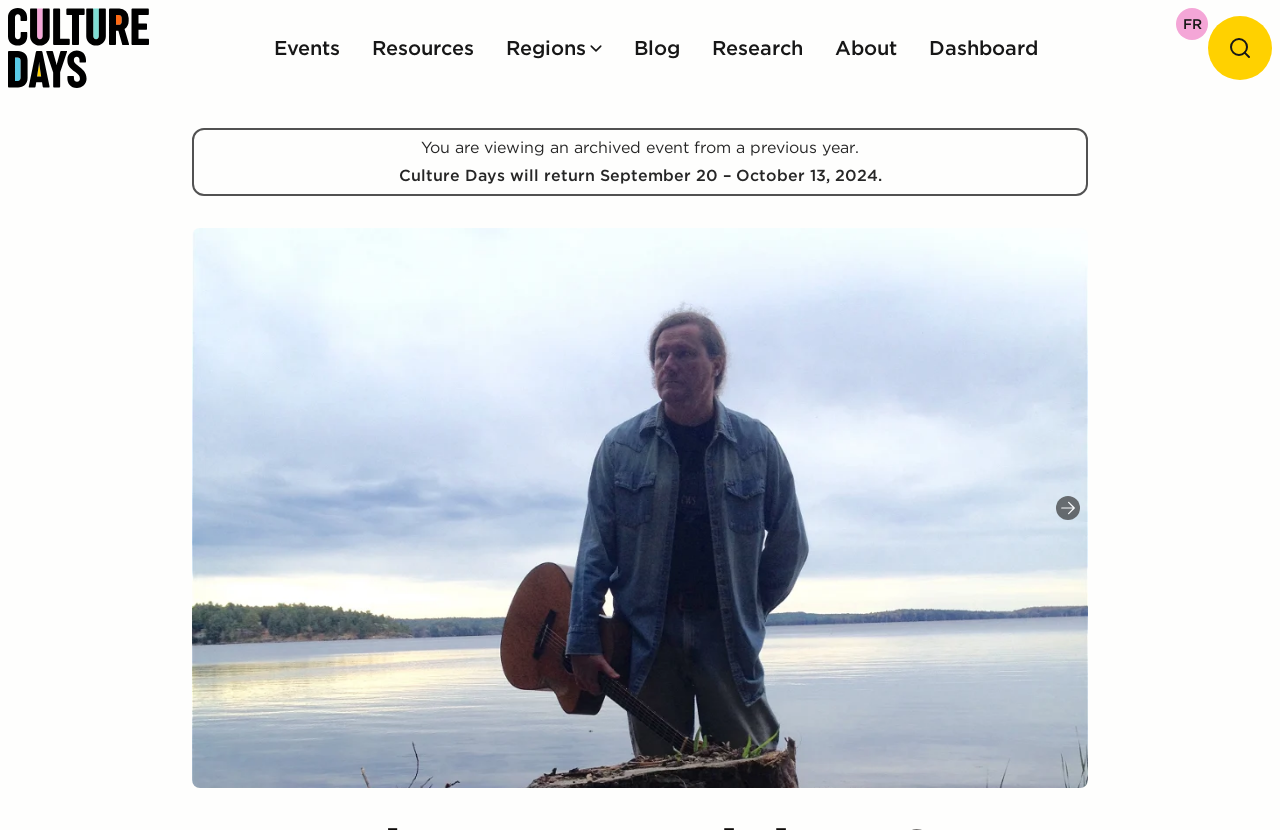Identify the bounding box coordinates of the clickable region to carry out the given instruction: "click the Events link".

[0.208, 0.036, 0.272, 0.08]